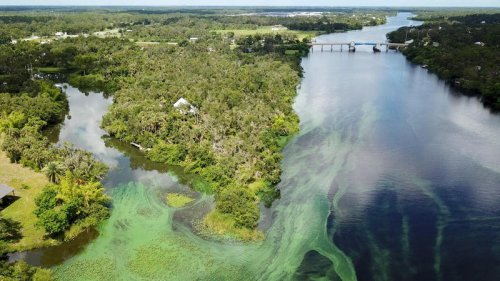What is the impact of excess nutrients on aquatic ecosystems?
Based on the screenshot, provide a one-word or short-phrase response.

Harmful algal blooms